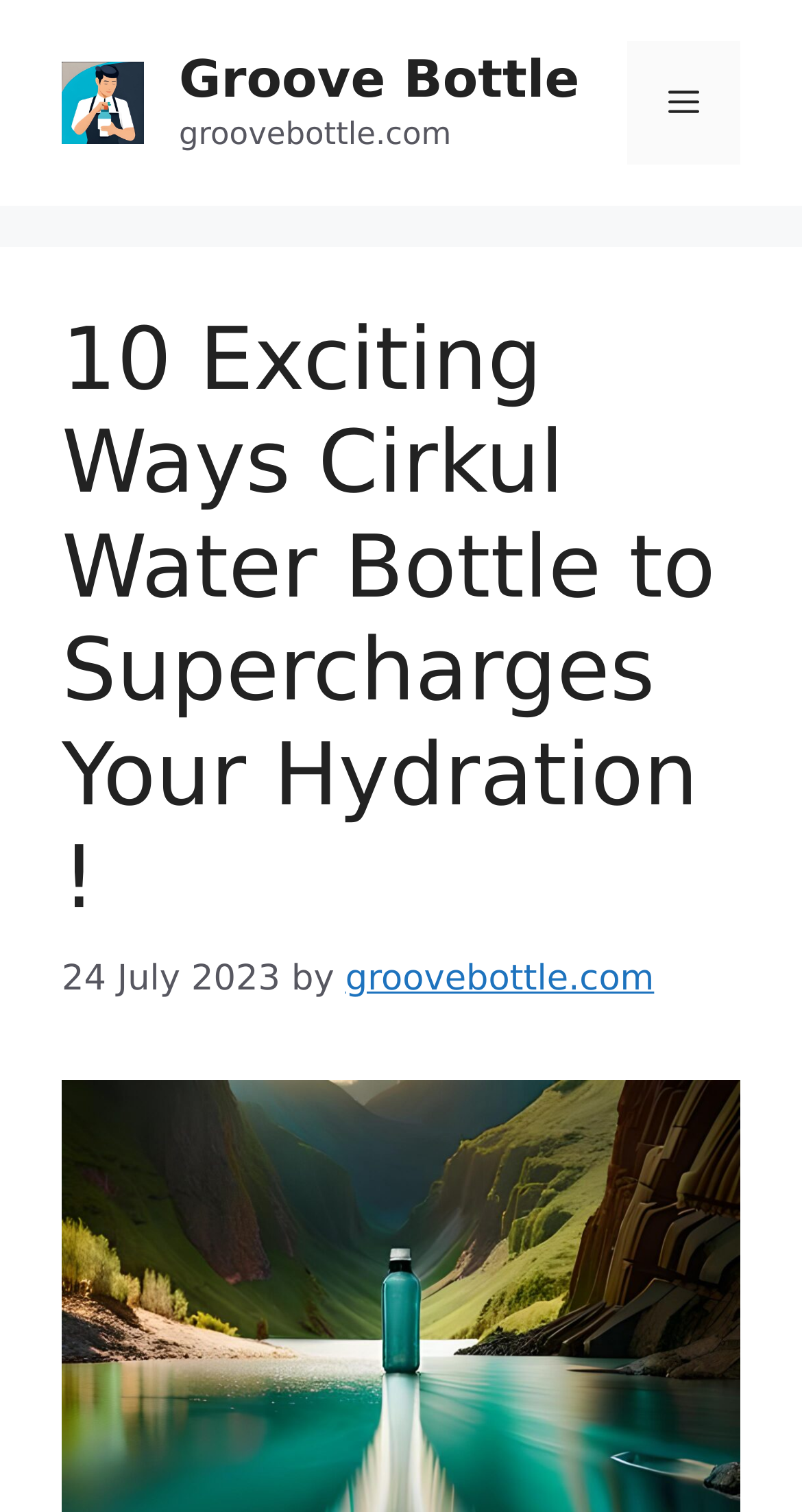Describe all the key features and sections of the webpage thoroughly.

The webpage is a comprehensive guide to the Cirkul water bottle, focusing on its benefits for staying hydrated and maintaining a healthy lifestyle. At the top of the page, there is a banner with the site's name, "Groove Bottle", accompanied by a small image of the logo. Below the banner, there is a navigation menu on the right side, which can be toggled by a "Menu" button.

The main content of the page is headed by a prominent title, "10 Exciting Ways Cirkul Water Bottle to Supercharges Your Hydration!", which takes up a significant portion of the page. The title is followed by the date "24 July 2023" and the author's name, which is linked to the website "groovebottle.com". The author's name is not explicitly mentioned, but it is represented by a link to the website.

There are no other notable UI elements or images on the page, aside from the logo image in the banner. The overall structure of the page is simple and easy to navigate, with a clear focus on the main content.